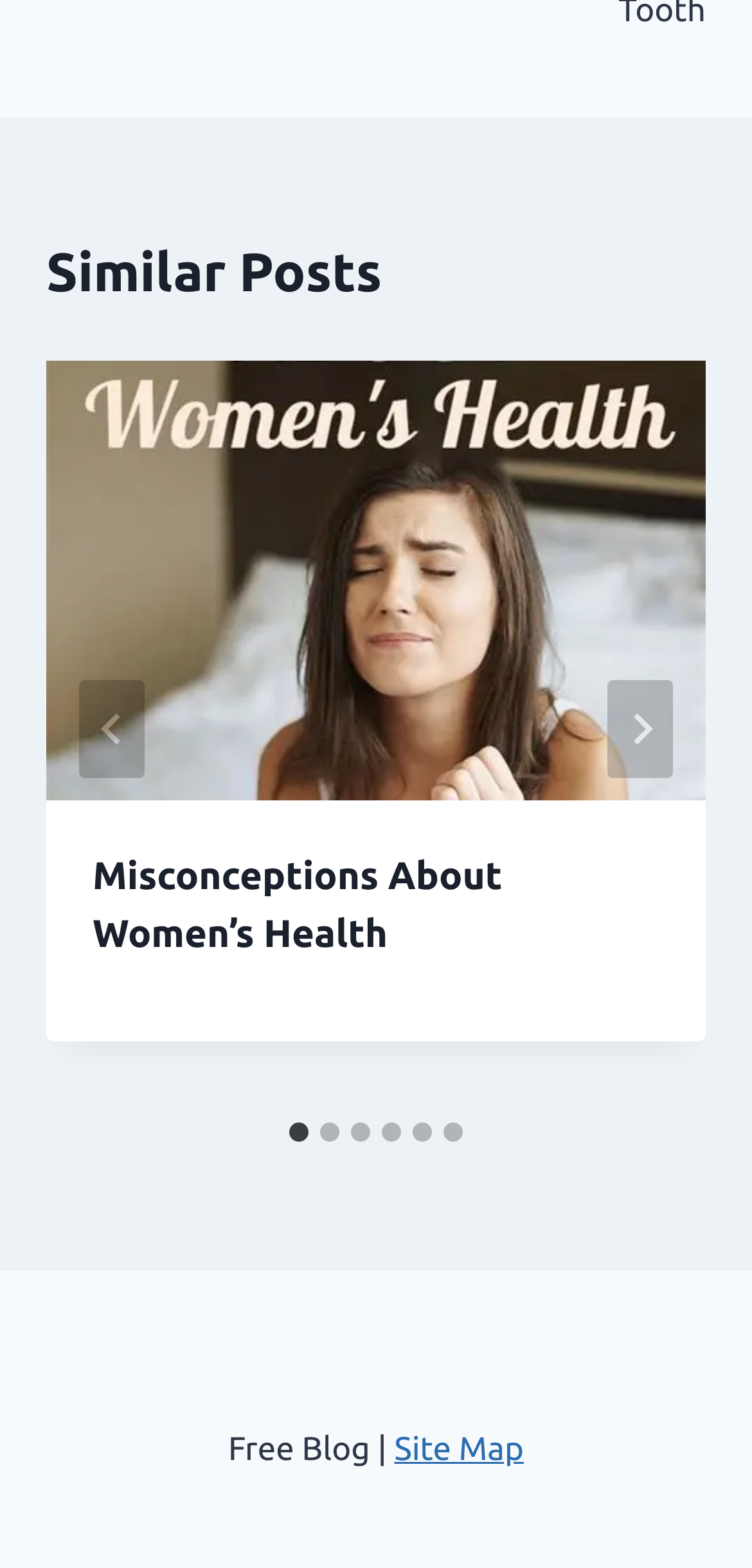Locate the bounding box coordinates of the element that needs to be clicked to carry out the instruction: "View May 2023". The coordinates should be given as four float numbers ranging from 0 to 1, i.e., [left, top, right, bottom].

None